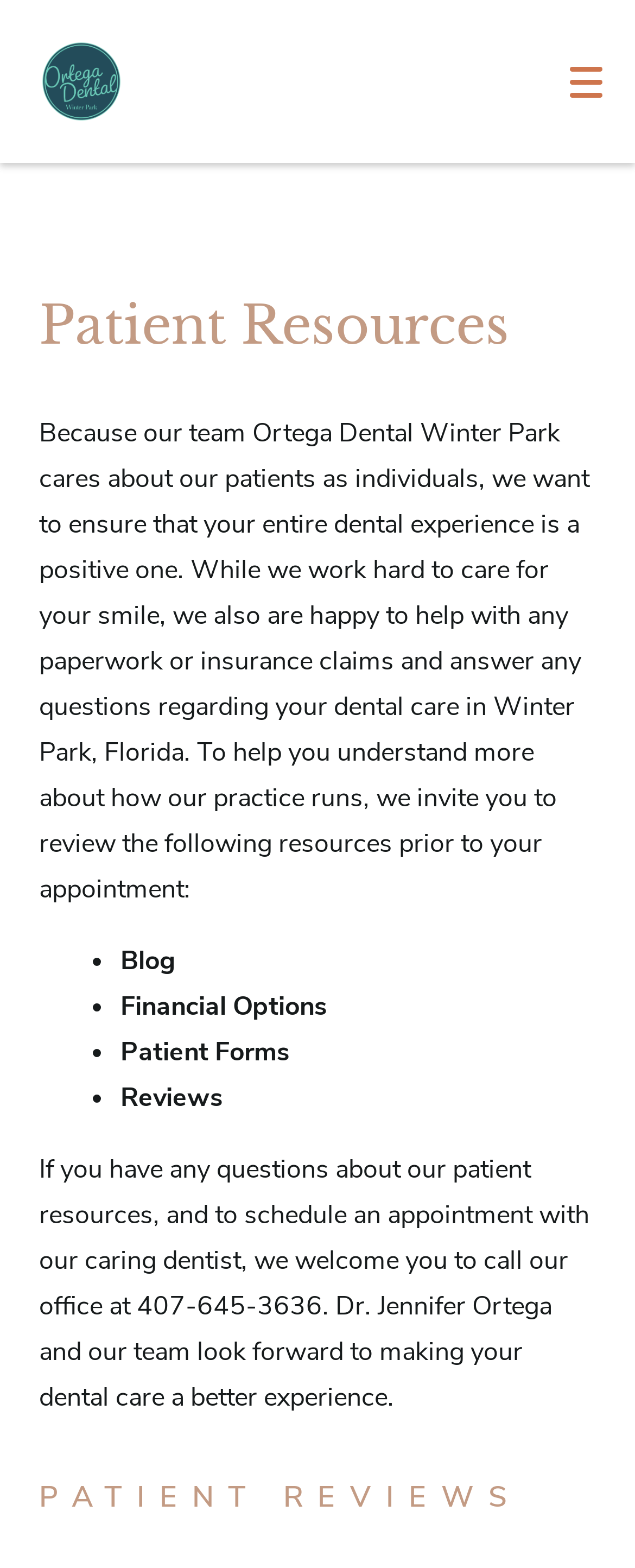Determine the bounding box of the UI element mentioned here: "parent_node: Back aria-label="Toggle mobile menu"". The coordinates must be in the format [left, top, right, bottom] with values ranging from 0 to 1.

[0.846, 0.021, 1.0, 0.083]